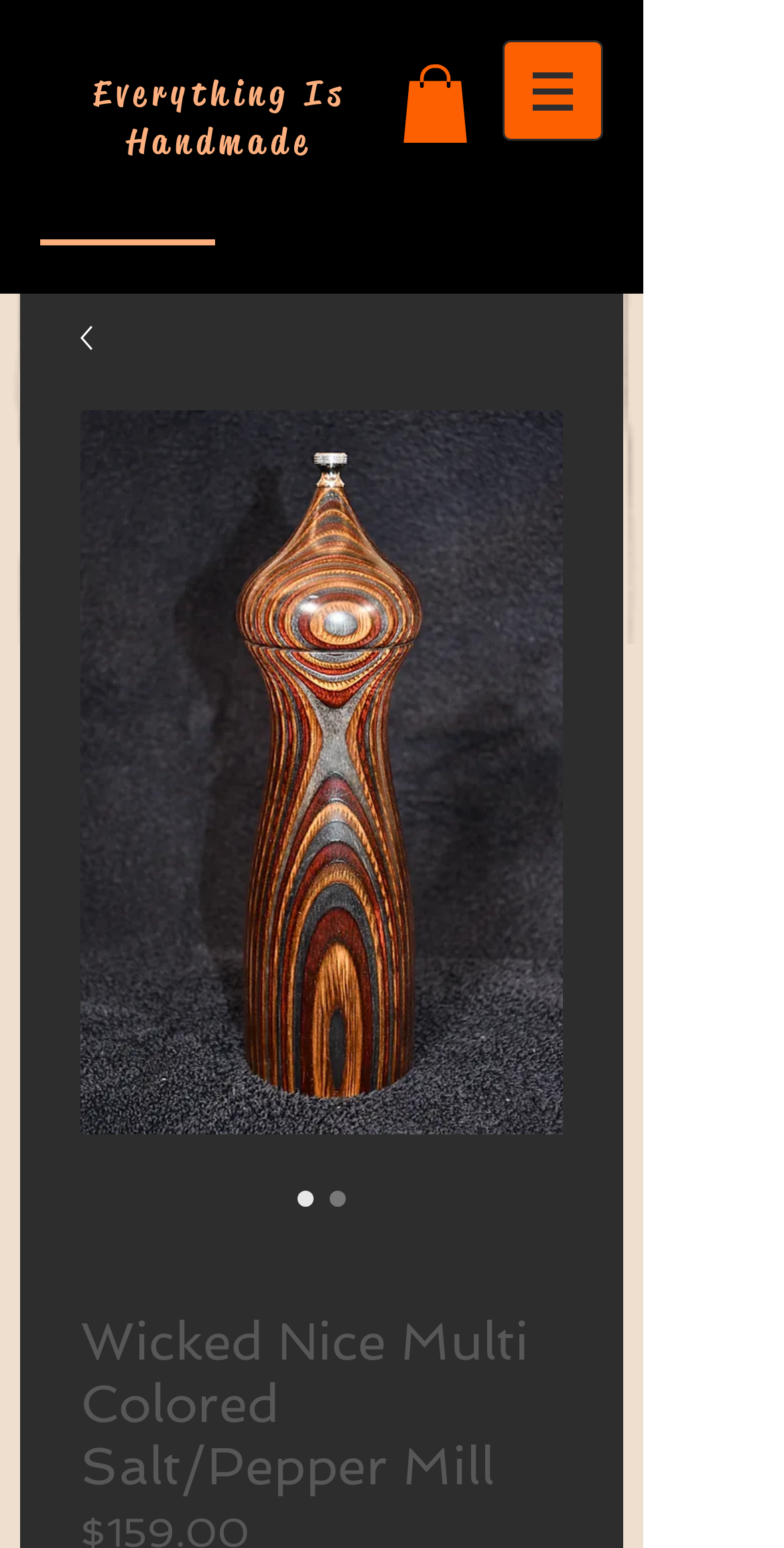What is the material of the product?
Examine the image and give a concise answer in one word or a short phrase.

Wood